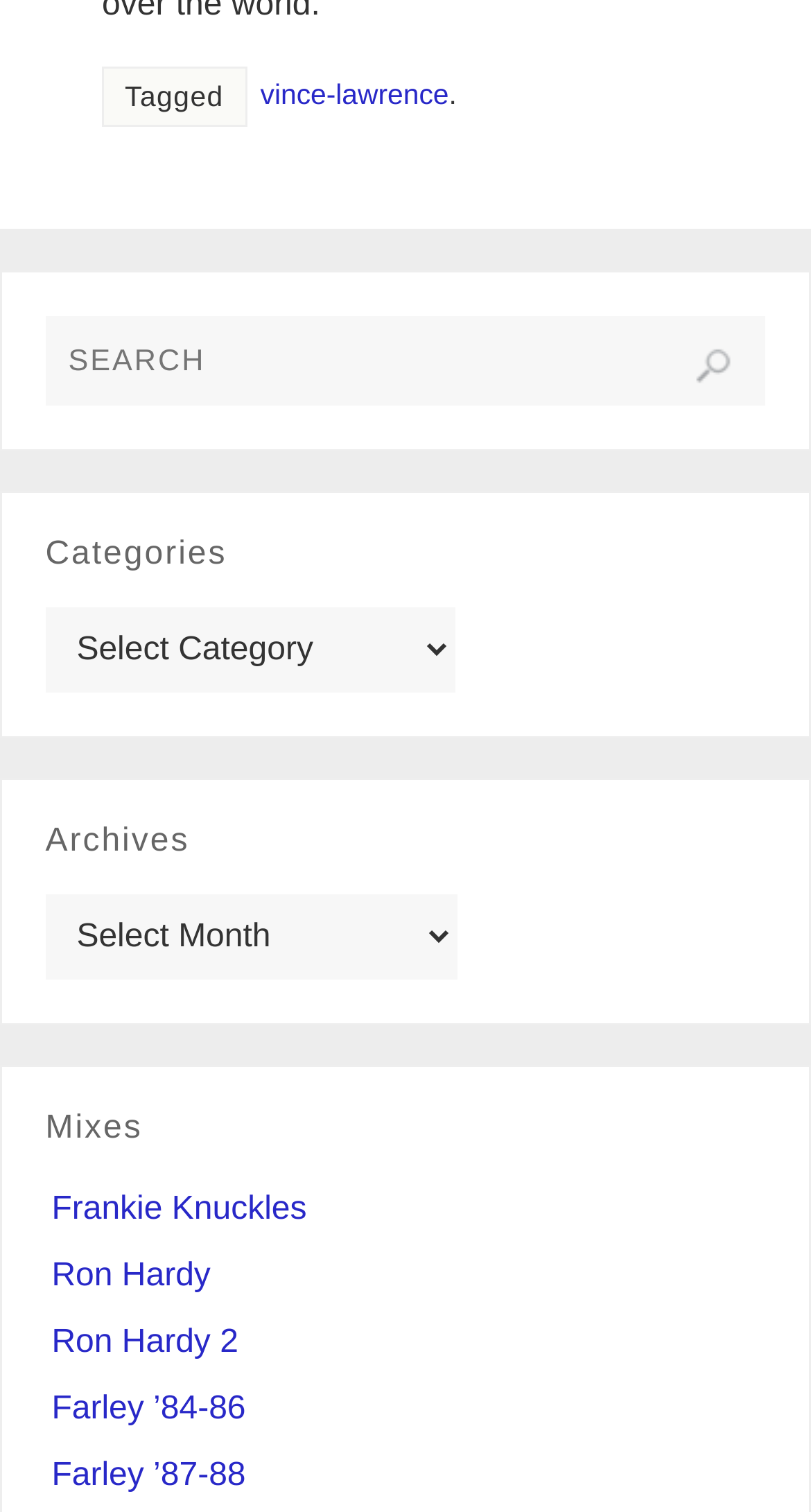Answer the following query with a single word or phrase:
What is the purpose of the search box?

Search for content